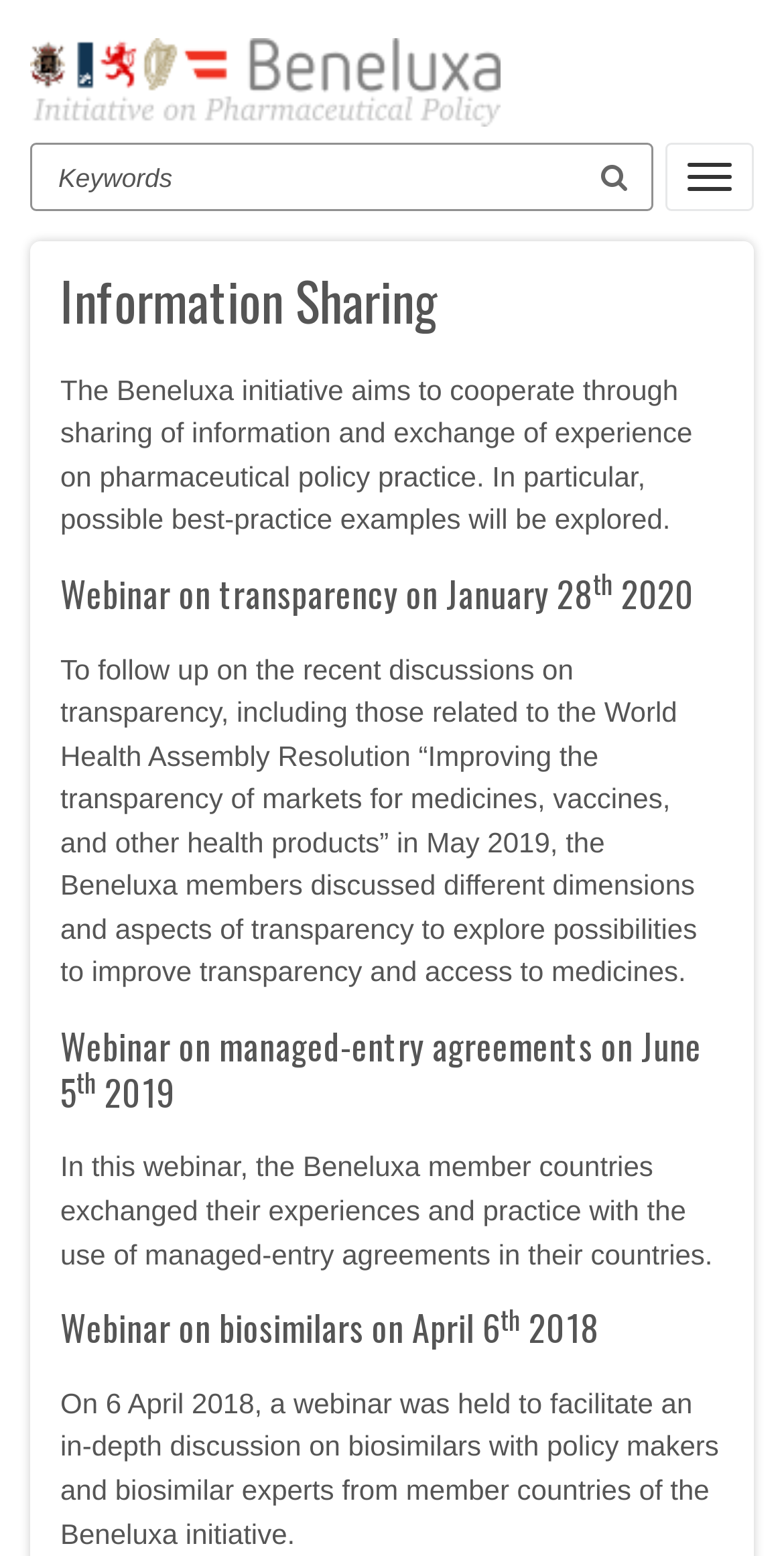What is the purpose of the Beneluxa initiative? Based on the image, give a response in one word or a short phrase.

Cooperate through sharing of information